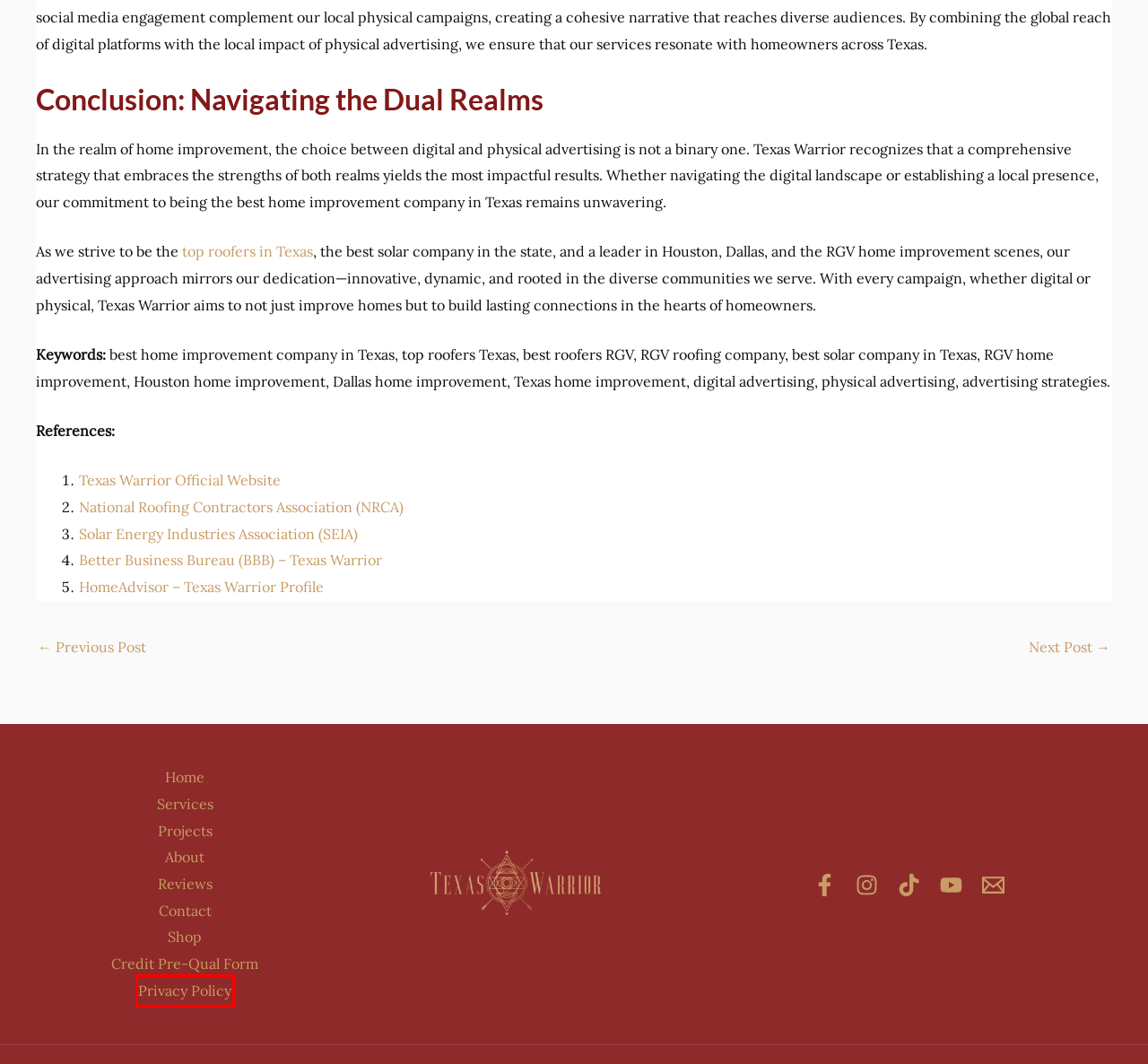Review the webpage screenshot provided, noting the red bounding box around a UI element. Choose the description that best matches the new webpage after clicking the element within the bounding box. The following are the options:
A. Credit Pre-Qual Form - Texas Warrior
B. Dive into Luxury: Why Texas Warrior Is Your Premier Choice for Building a Pool - Texas Warrior
C. Contact - Texas Warrior
D. National Roofing Contractors Association Home - NRCA
E. SEIA | Solar Energy Industries Association
F. Privacy Policy - Texas Warrior
G. About - Texas Warrior
H. Reviews - Texas Warrior

F